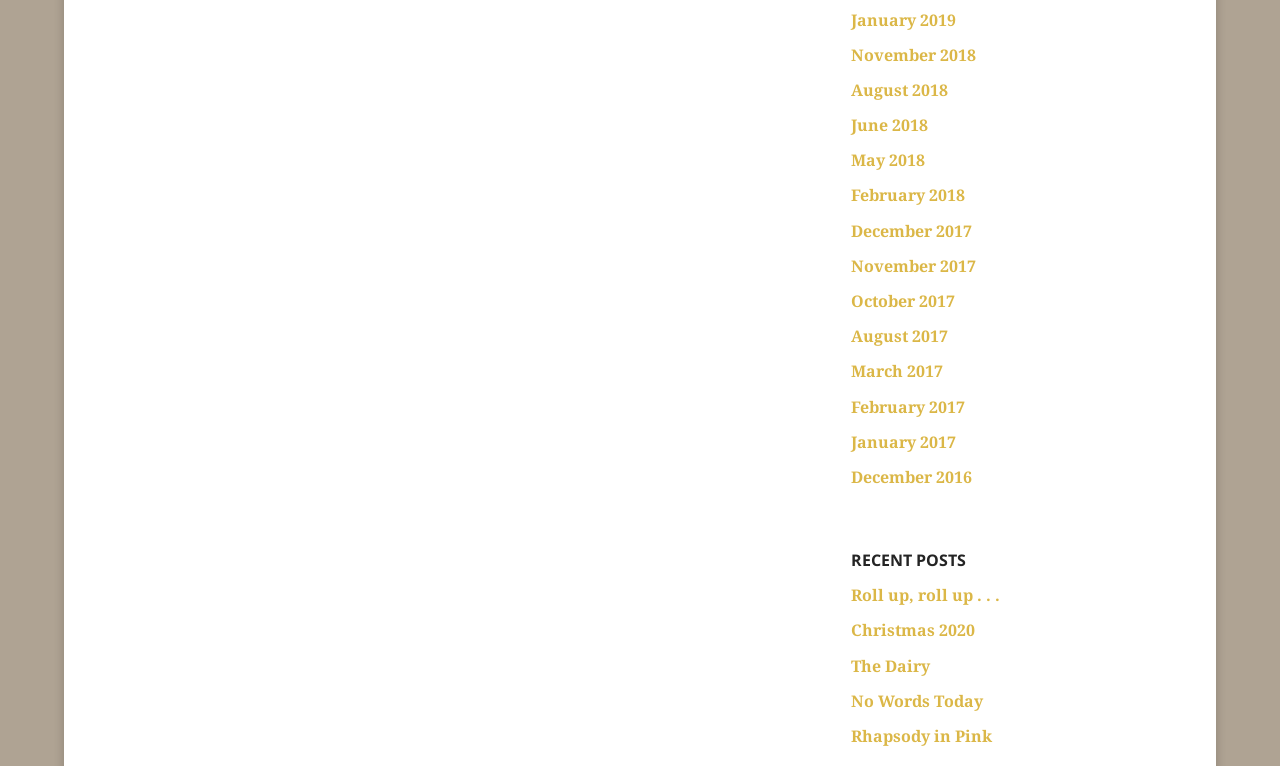Answer the question below using just one word or a short phrase: 
How many posts are listed under 'RECENT POSTS'?

6